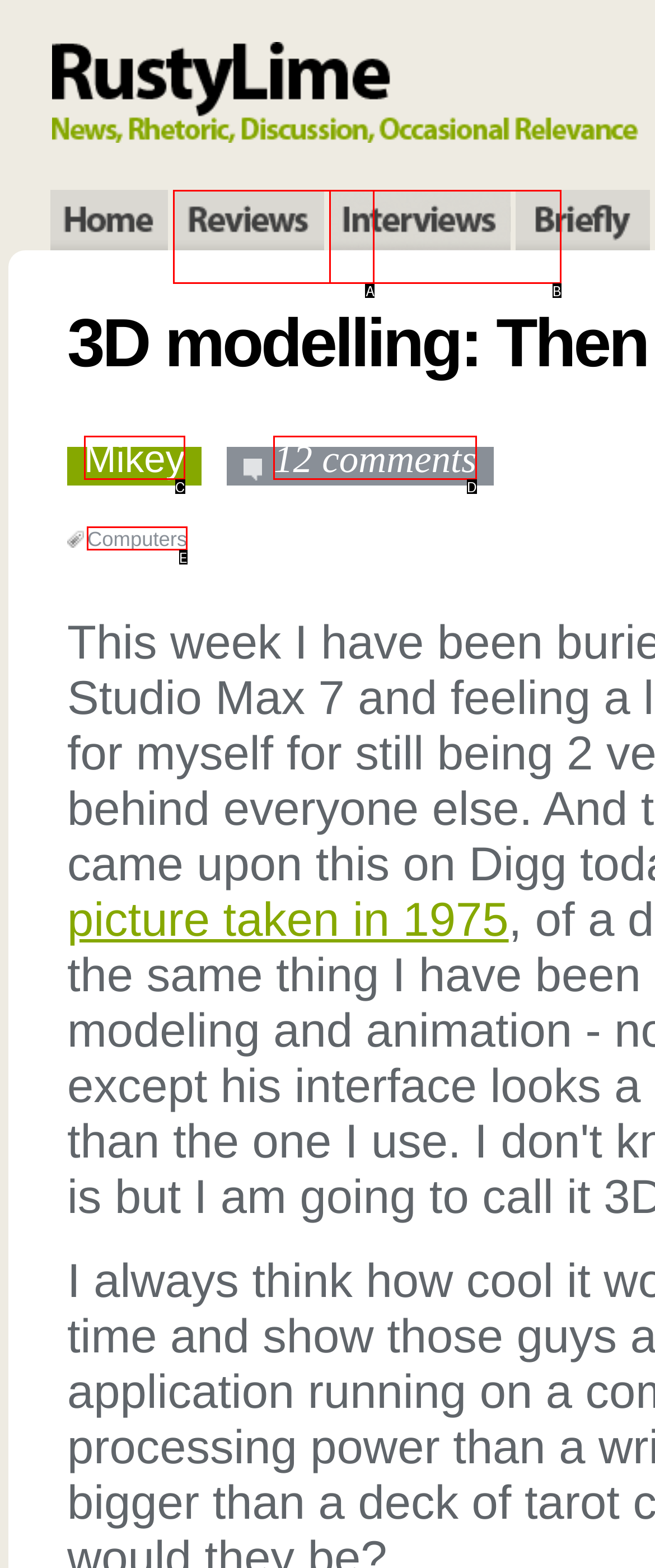Identify the bounding box that corresponds to: 12 comments
Respond with the letter of the correct option from the provided choices.

D